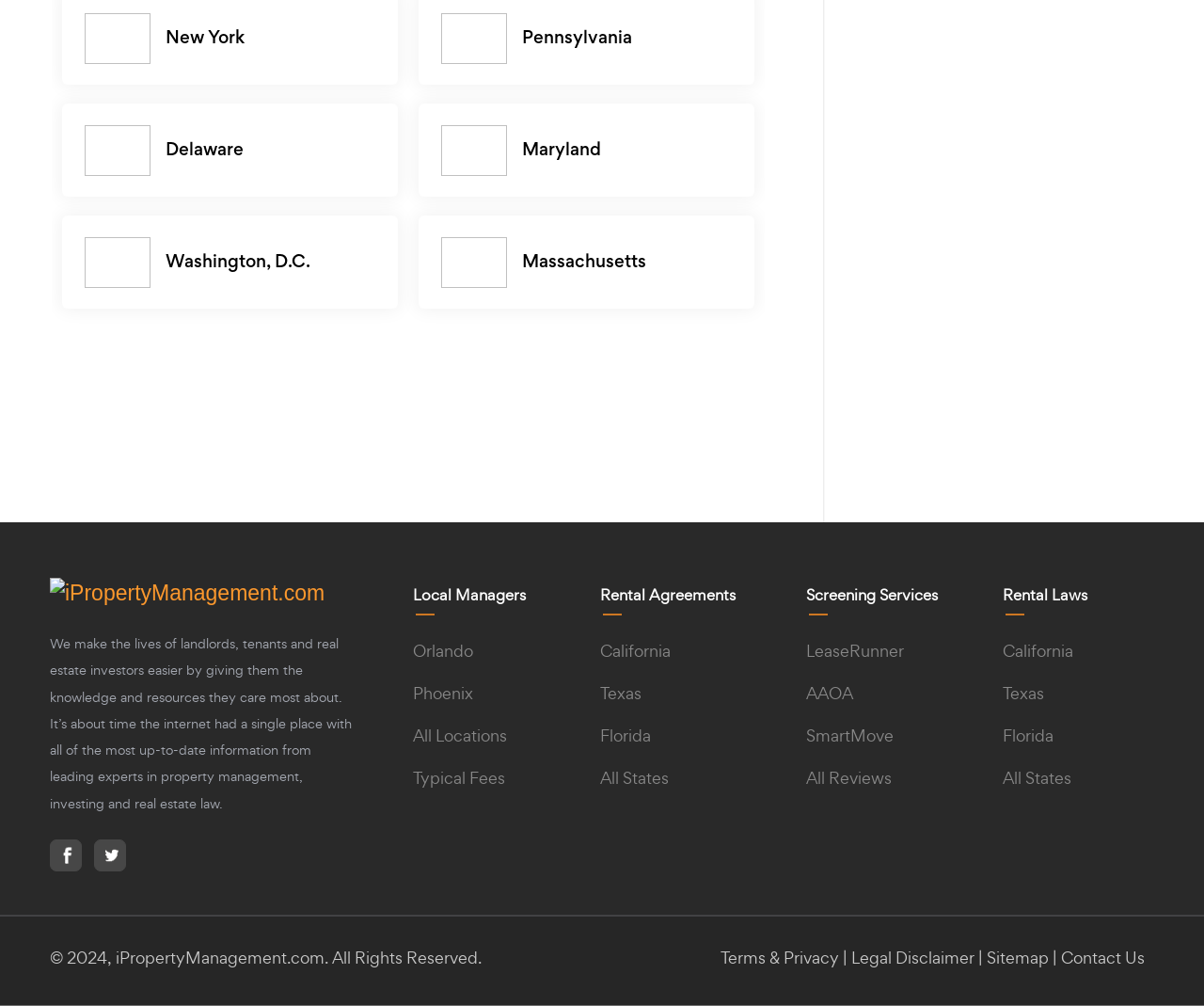Locate the bounding box coordinates of the UI element described by: "Contact Us". Provide the coordinates as four float numbers between 0 and 1, formatted as [left, top, right, bottom].

[0.881, 0.941, 0.951, 0.963]